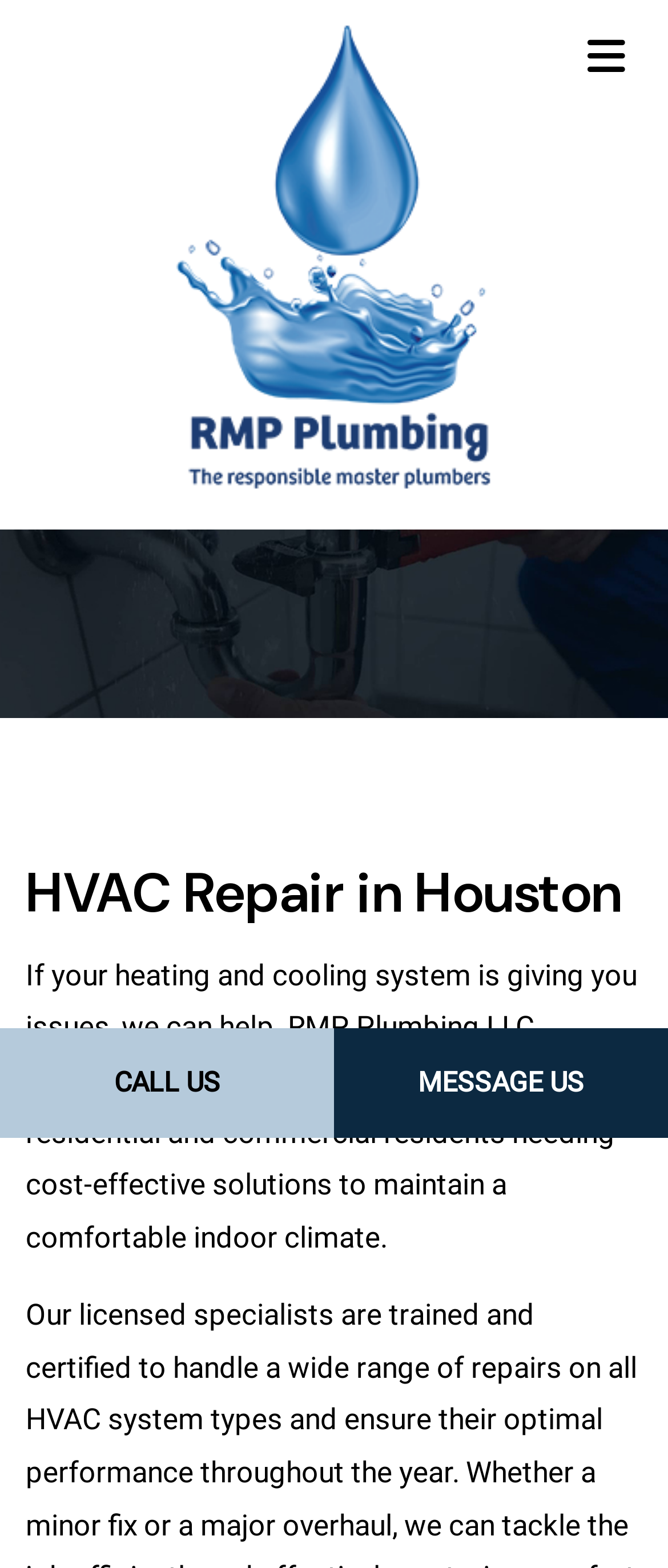Give a one-word or short-phrase answer to the following question: 
What is the target audience of the company?

Houston residents